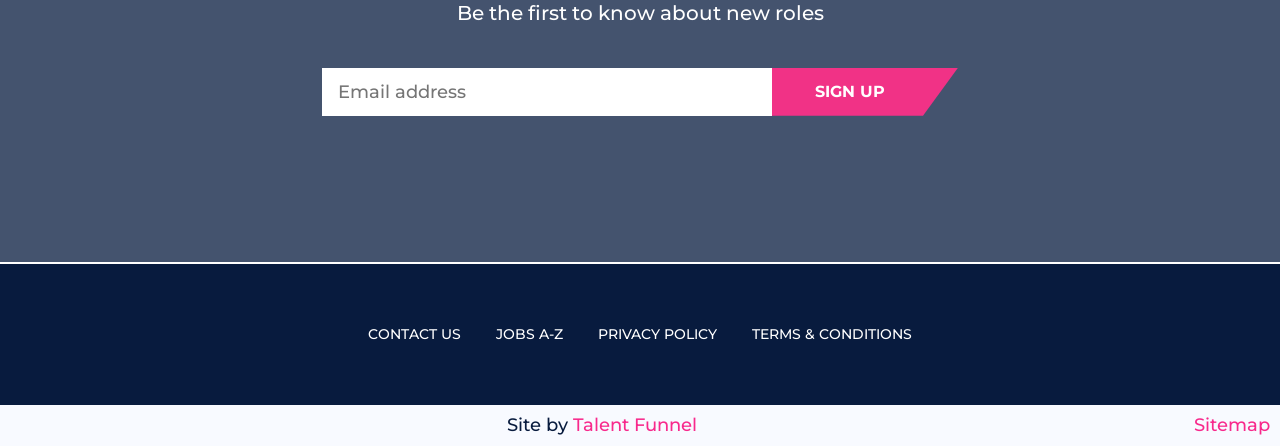What is the purpose of the 'JOBS A-Z' link?
Using the image as a reference, deliver a detailed and thorough answer to the question.

The 'JOBS A-Z' link is likely used to view a list of jobs, possibly in alphabetical order, as the 'A-Z' suffix suggests.